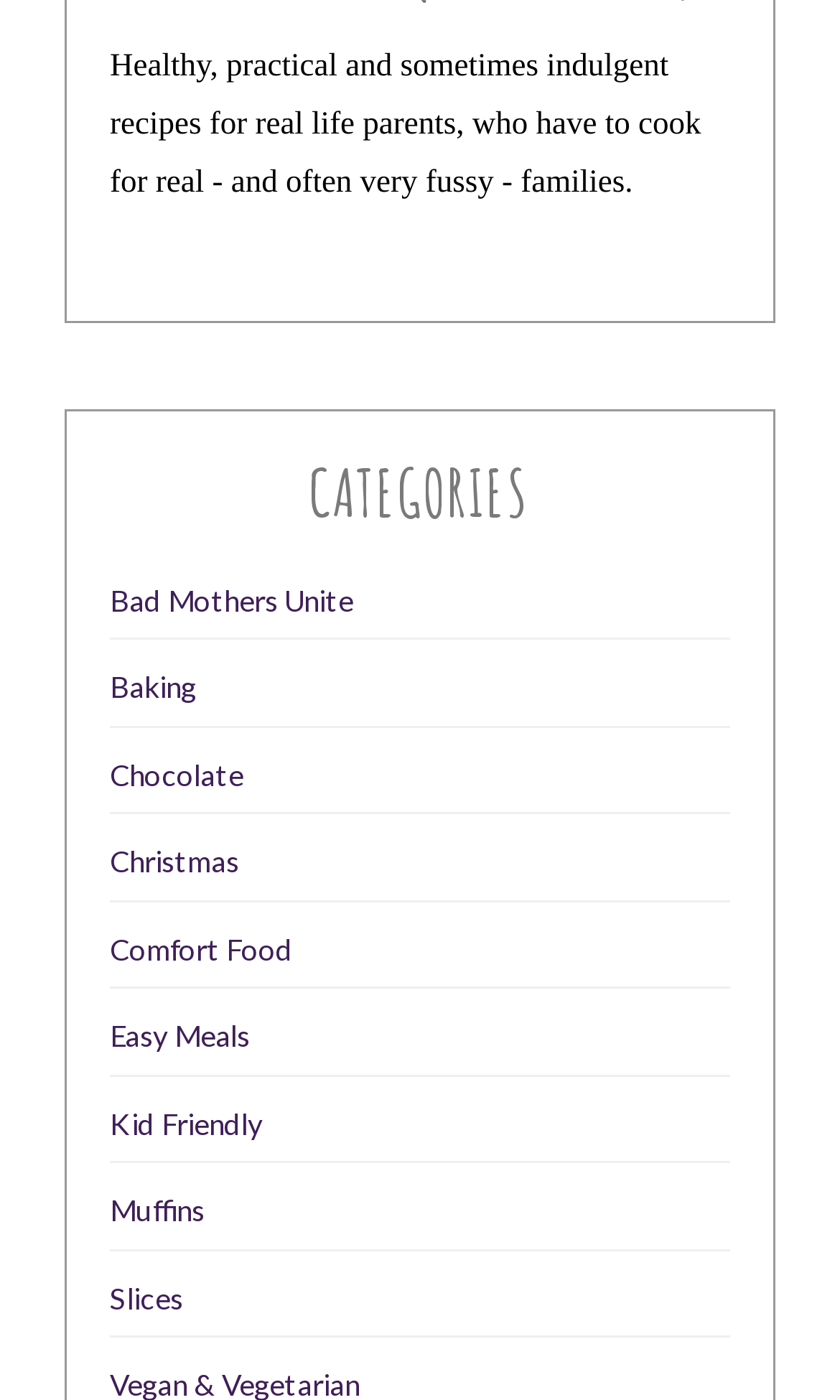Find the bounding box coordinates for the element described here: "Bad Mothers Unite".

[0.131, 0.417, 0.421, 0.441]